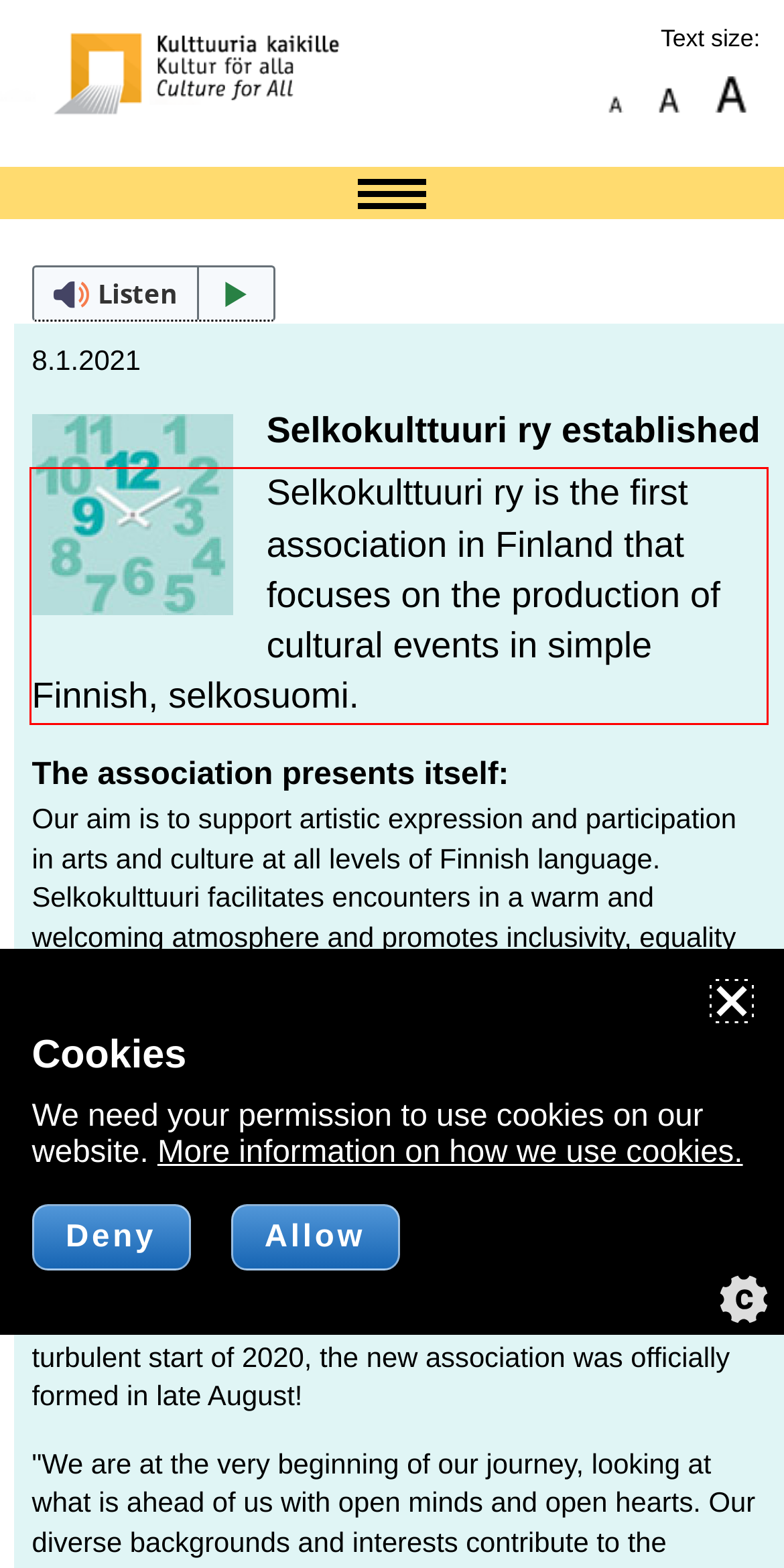Look at the provided screenshot of the webpage and perform OCR on the text within the red bounding box.

Selkokulttuuri ry is the first association in Finland that focuses on the production of cultural events in simple Finnish, selkosuomi.